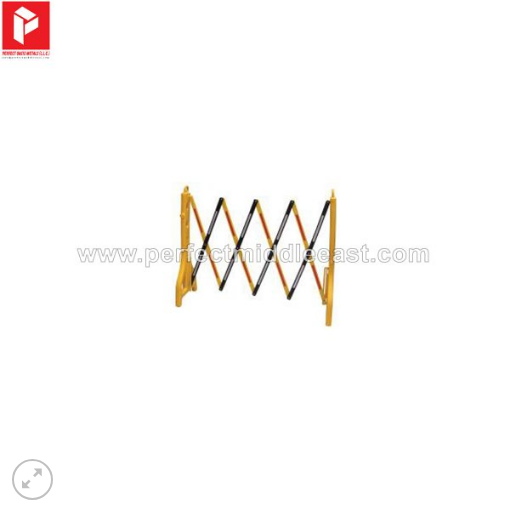Based on the visual content of the image, answer the question thoroughly: Where can this product be found for purchase?

According to the caption, the road barrier scissor is listed on the Perfect Oasis Metals LLC website, which specializes in safety and construction equipment, indicating that this is where the product can be found for purchase.